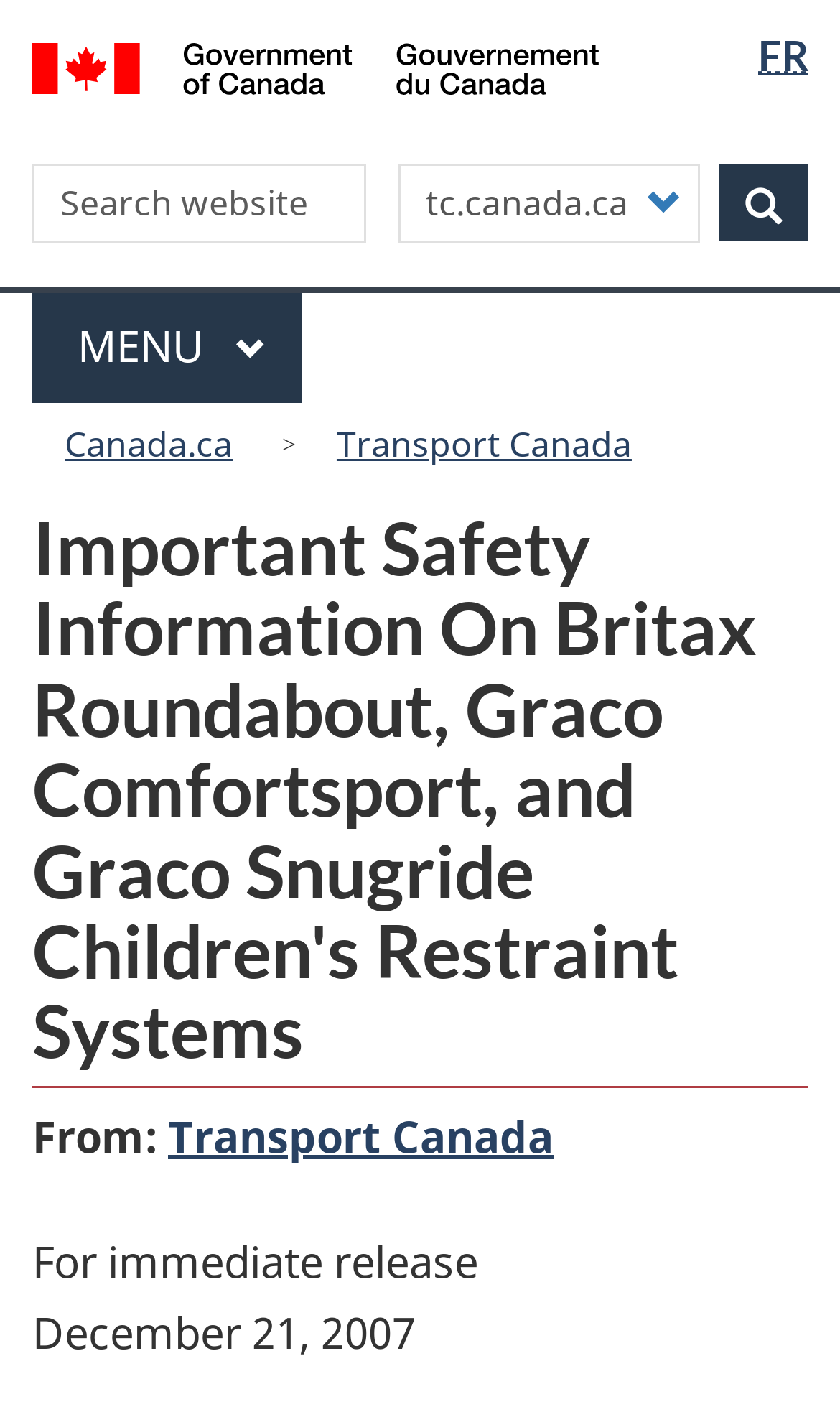How many search fields are present?
Please use the visual content to give a single word or phrase answer.

1